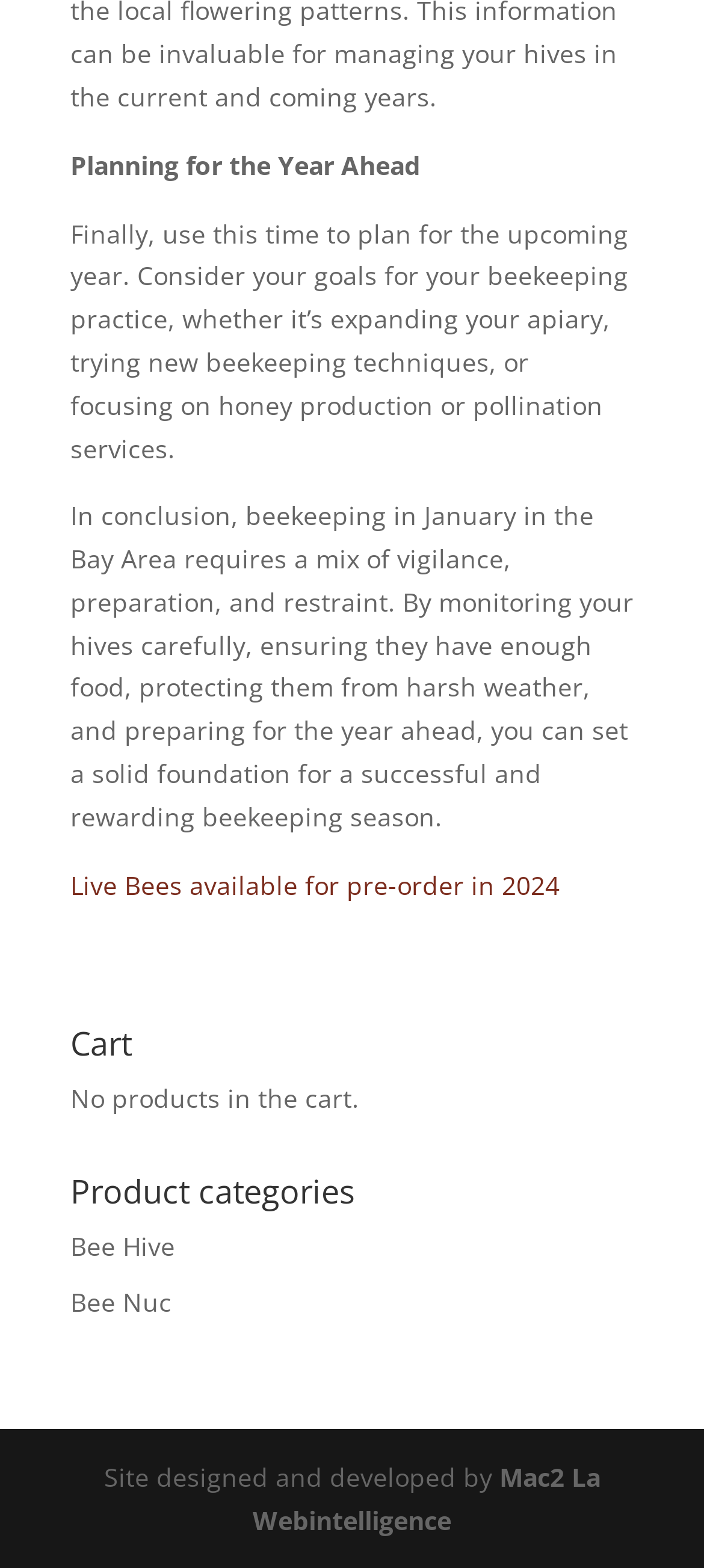What type of products are available on this website?
Please answer the question with a detailed and comprehensive explanation.

The webpage lists 'Bee Hive' and 'Bee Nuc' as product categories, suggesting that the website sells products related to beekeeping, such as bee hives and bee nucs.